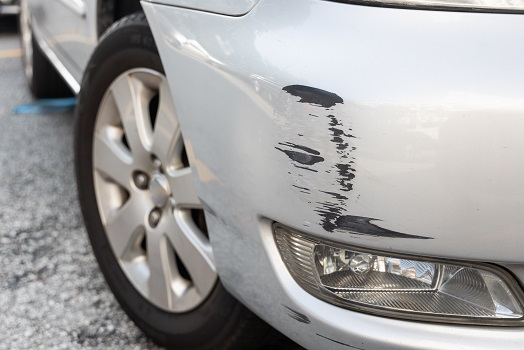What is the purpose of the image in the article?
Look at the screenshot and respond with a single word or phrase.

illustrate